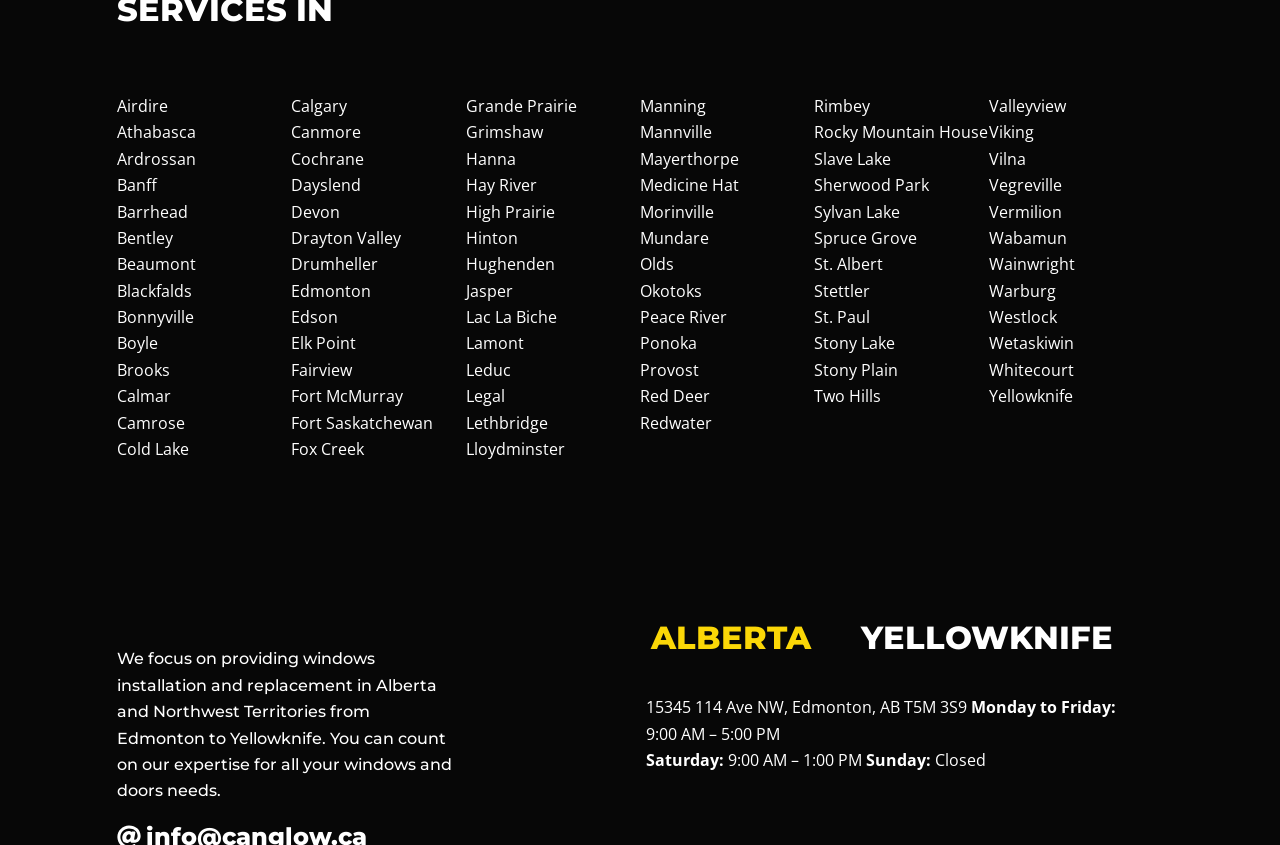Is Yellowknife the last city listed on the webpage?
Refer to the image and provide a one-word or short phrase answer.

Yes